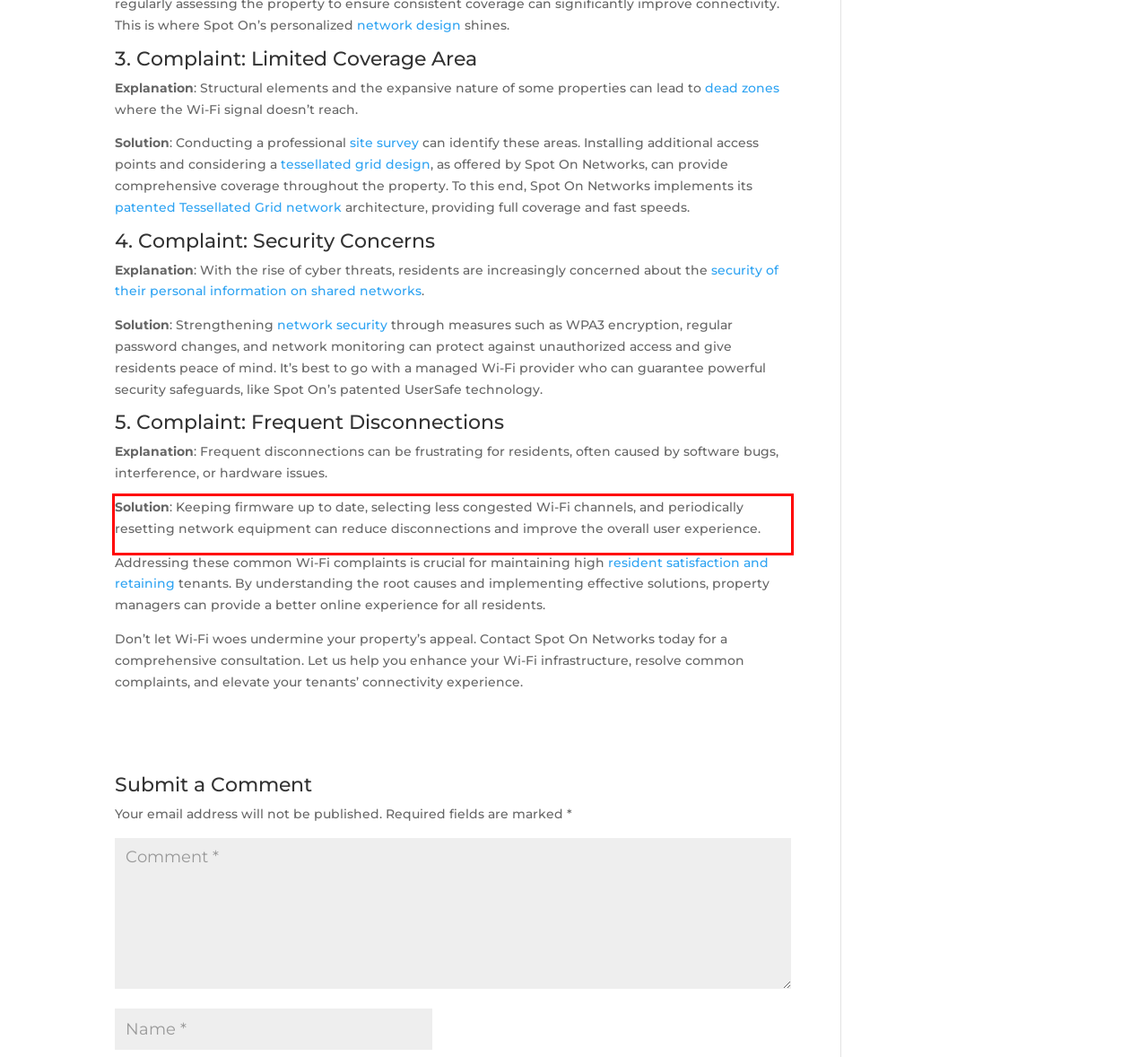Look at the provided screenshot of the webpage and perform OCR on the text within the red bounding box.

Solution: Keeping firmware up to date, selecting less congested Wi-Fi channels, and periodically resetting network equipment can reduce disconnections and improve the overall user experience.